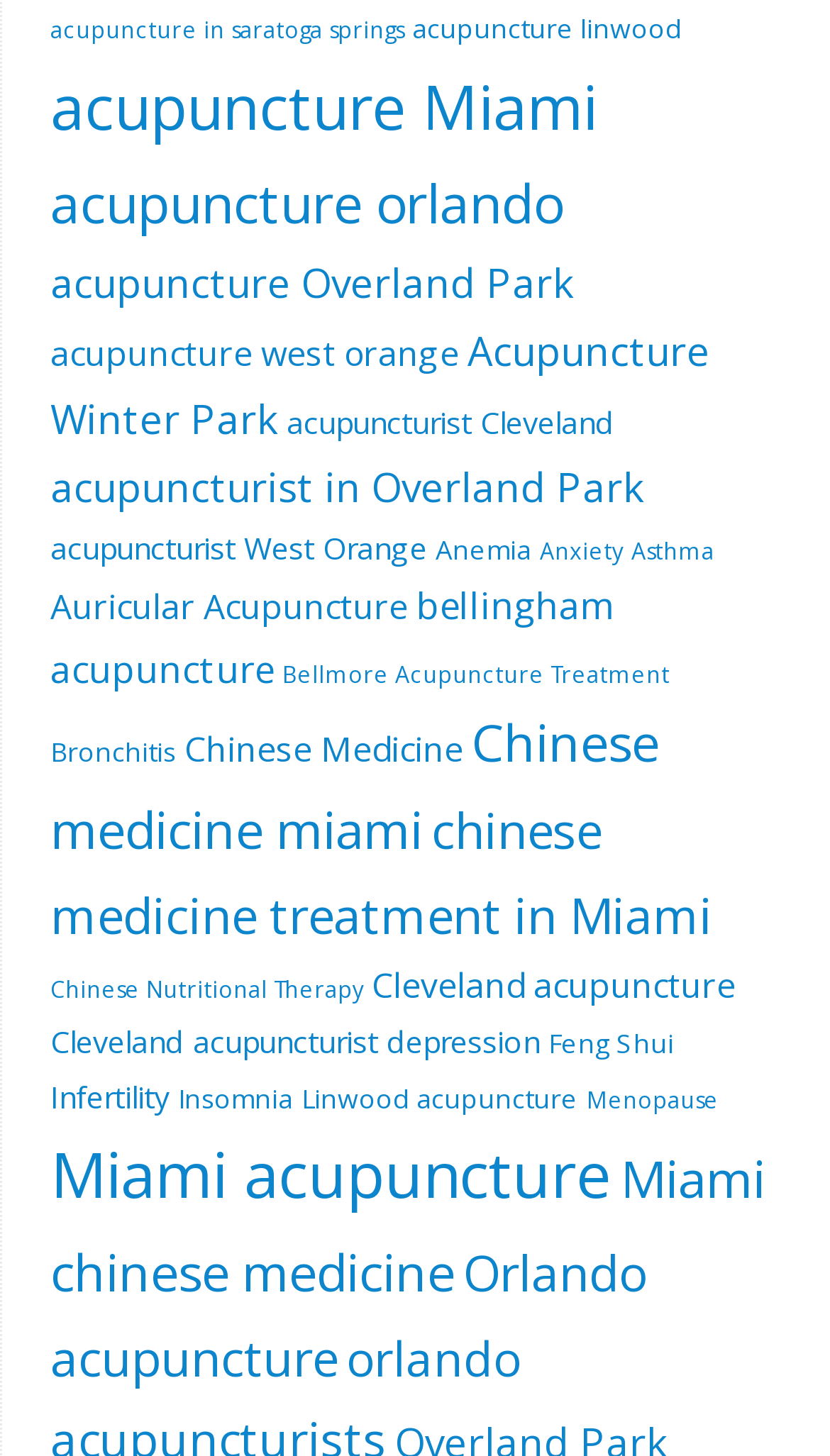Extract the bounding box coordinates of the UI element described: "Anemia". Provide the coordinates in the format [left, top, right, bottom] with values ranging from 0 to 1.

[0.524, 0.365, 0.64, 0.39]